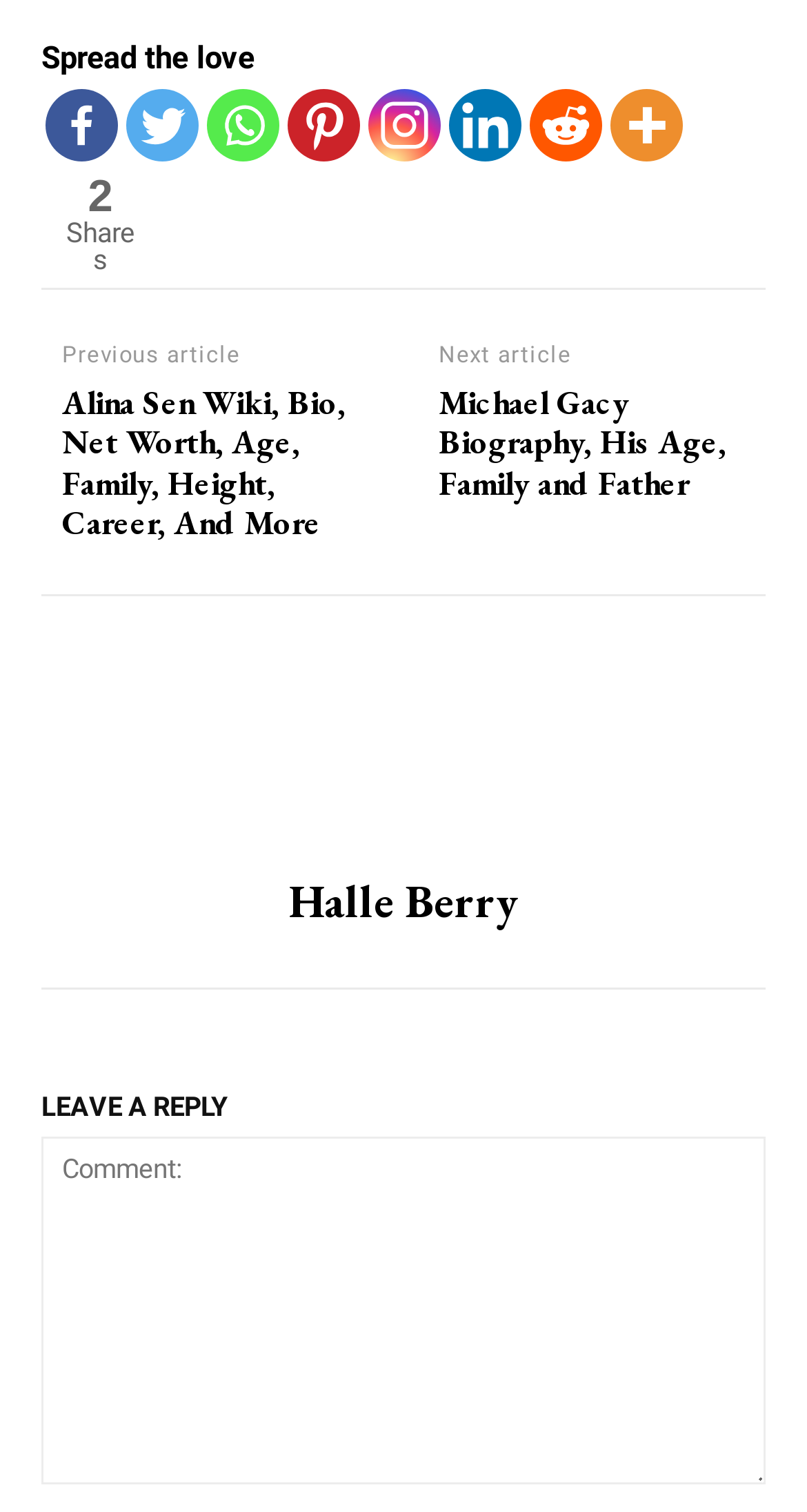What is the name of the person in the article?
Using the information from the image, give a concise answer in one word or a short phrase.

Alina Sen